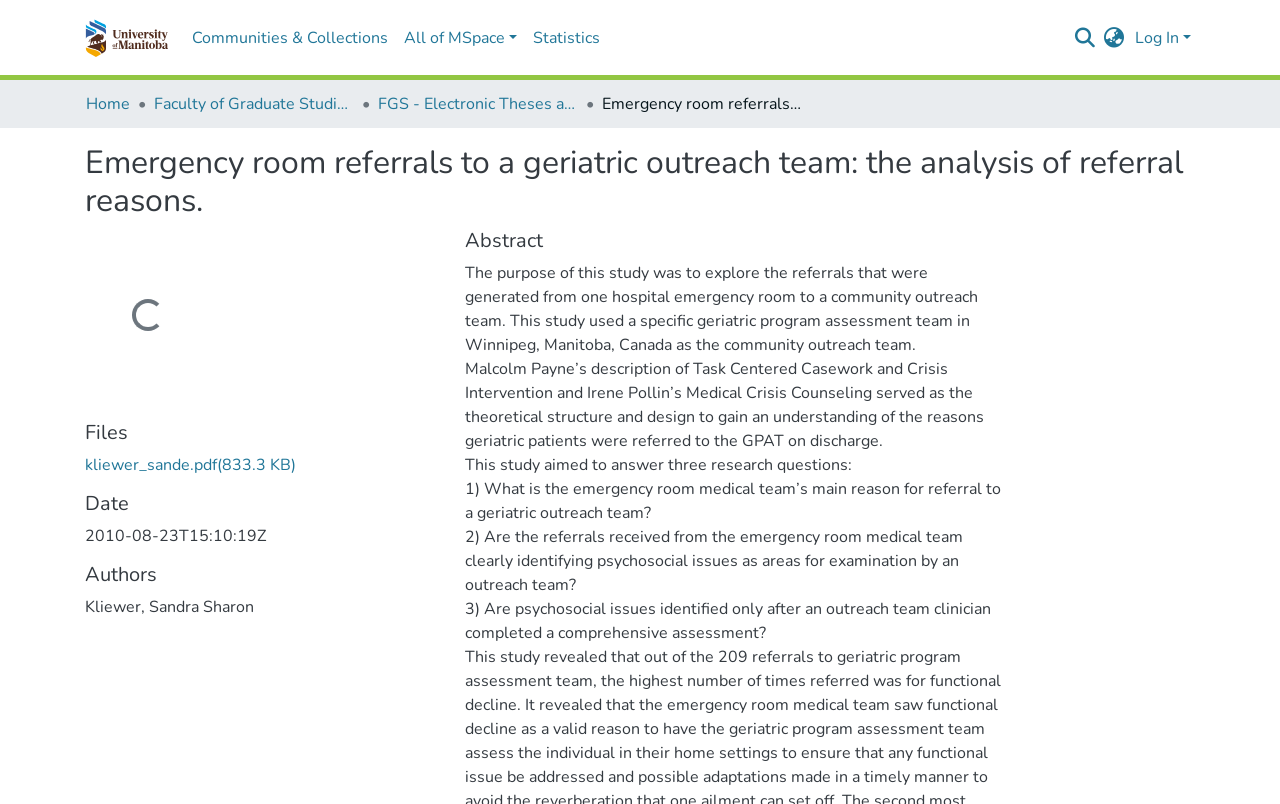Offer an in-depth caption of the entire webpage.

This webpage is about a research study on emergency room referrals to a geriatric outreach team. At the top of the page, there is a main navigation bar that spans the entire width of the page. Within this bar, there are several links, including a repository logo on the left, followed by links to "Communities & Collections", "All of MSpace", and "Statistics". On the right side of the navigation bar, there is a search box with a magnifying glass icon, a language switch button, and a "Log In" link.

Below the navigation bar, there is a breadcrumb navigation section that displays the page's hierarchy, with links to "Home", "Faculty of Graduate Studies (Electronic Theses and Practica)", and "FGS - Electronic Theses and Practica". Next to the breadcrumb navigation, there is a title that reads "Emergency room referrals to a geriatric outreach team: the analysis of referral reasons."

The main content of the page is divided into several sections. The first section has a heading that reads "Emergency room referrals to a geriatric outreach team: the analysis of referral reasons." Below this heading, there is a status indicator that displays the text "Loading...".

The next section is headed by "Files" and contains a link to a PDF file named "kliewer_sande.pdf" with a size of 833.3 KB. Below this section, there are sections headed by "Date", "Authors", and "Abstract". The "Date" section displays the date "2010-08-23T15:10:19Z", while the "Authors" section lists the author's name as "Kliewer, Sandra Sharon". The "Abstract" section is located on the right side of the page and contains a brief summary of the study, which explores the referrals generated from one hospital emergency room to a community outreach team, specifically focusing on a geriatric program.